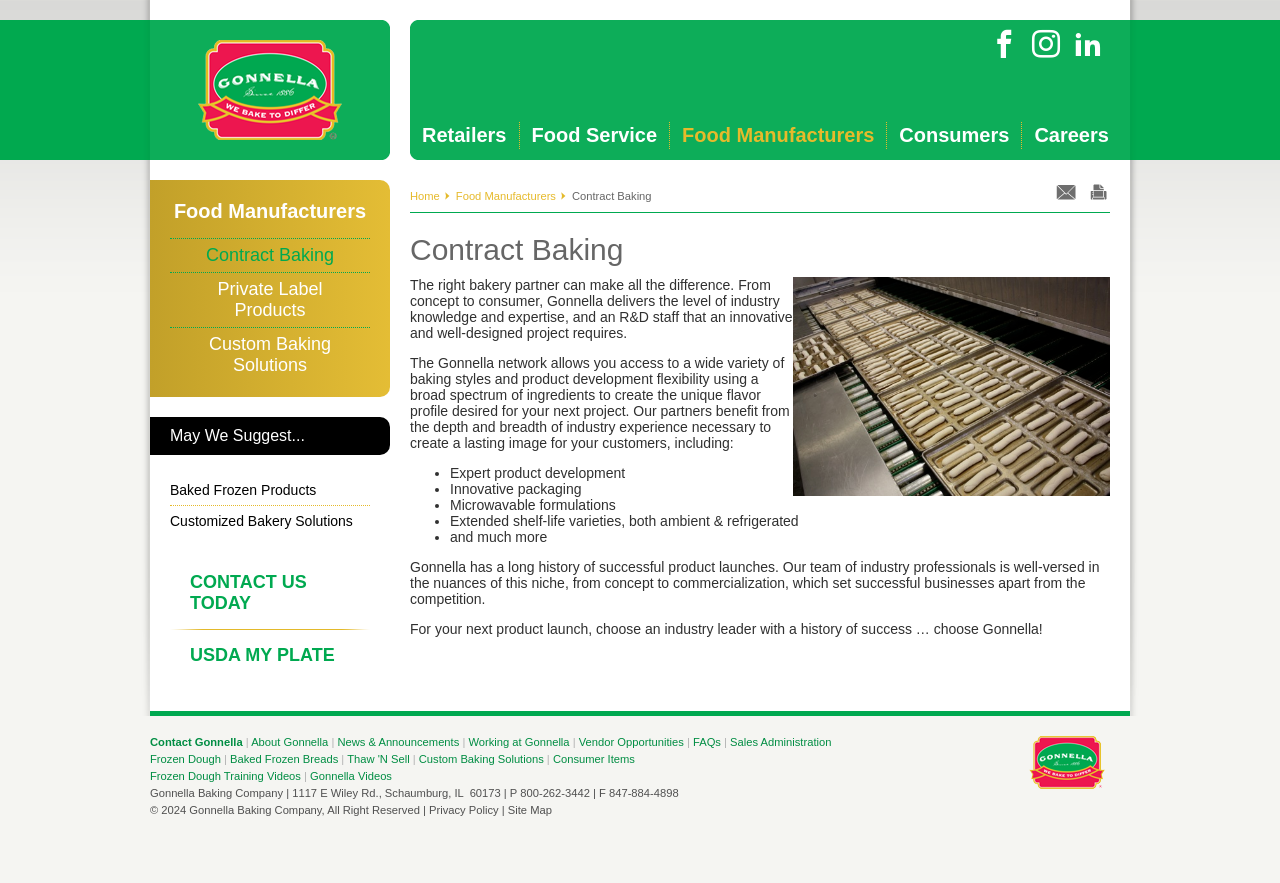What type of company is Gonnella?
Your answer should be a single word or phrase derived from the screenshot.

Bakery